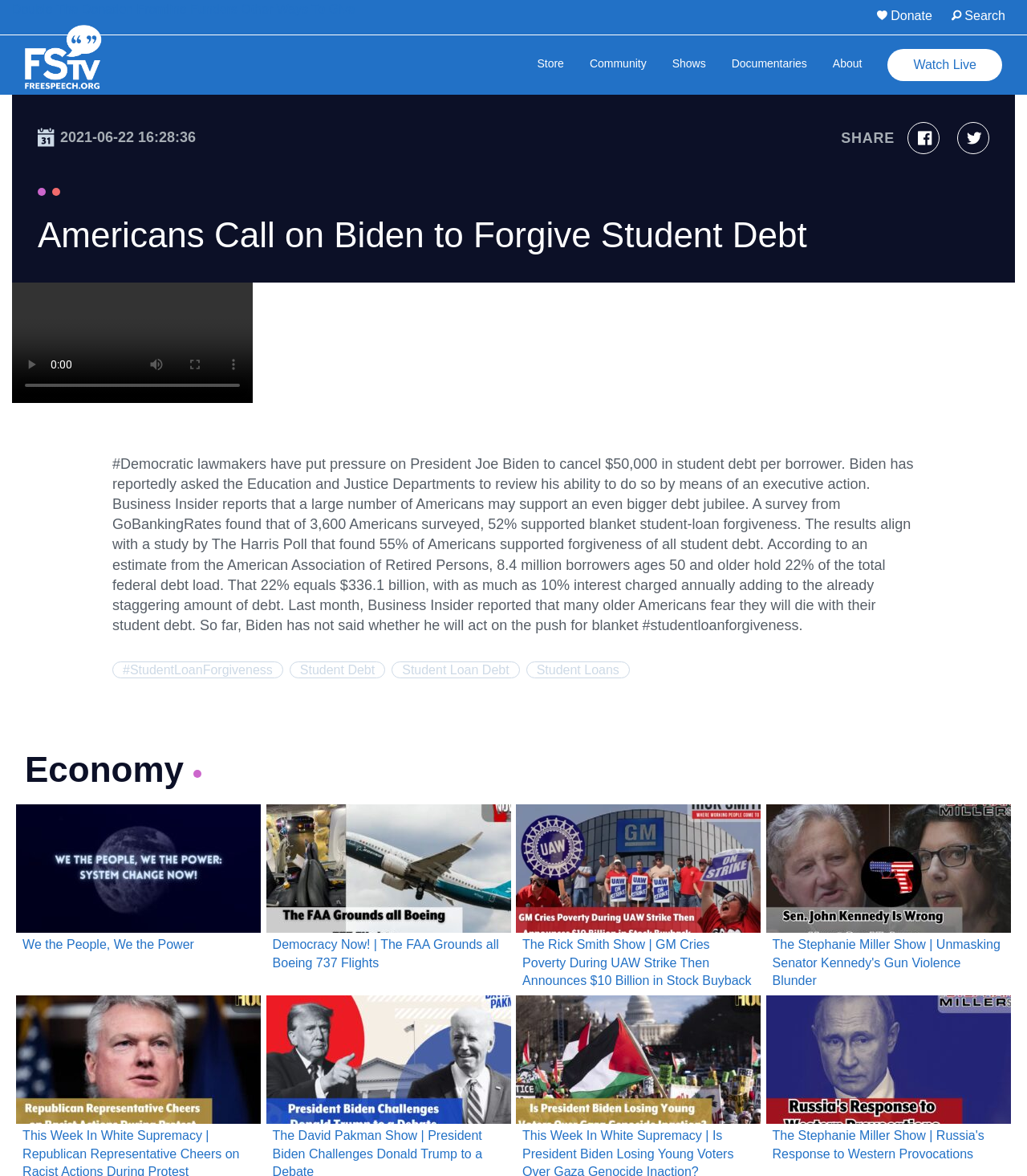What percentage of Americans support blanket student-loan forgiveness?
Answer the question with a thorough and detailed explanation.

I found the answer by reading the static text element with the ID 363, which mentions a study by The Harris Poll that found 55% of Americans supported forgiveness of all student debt.